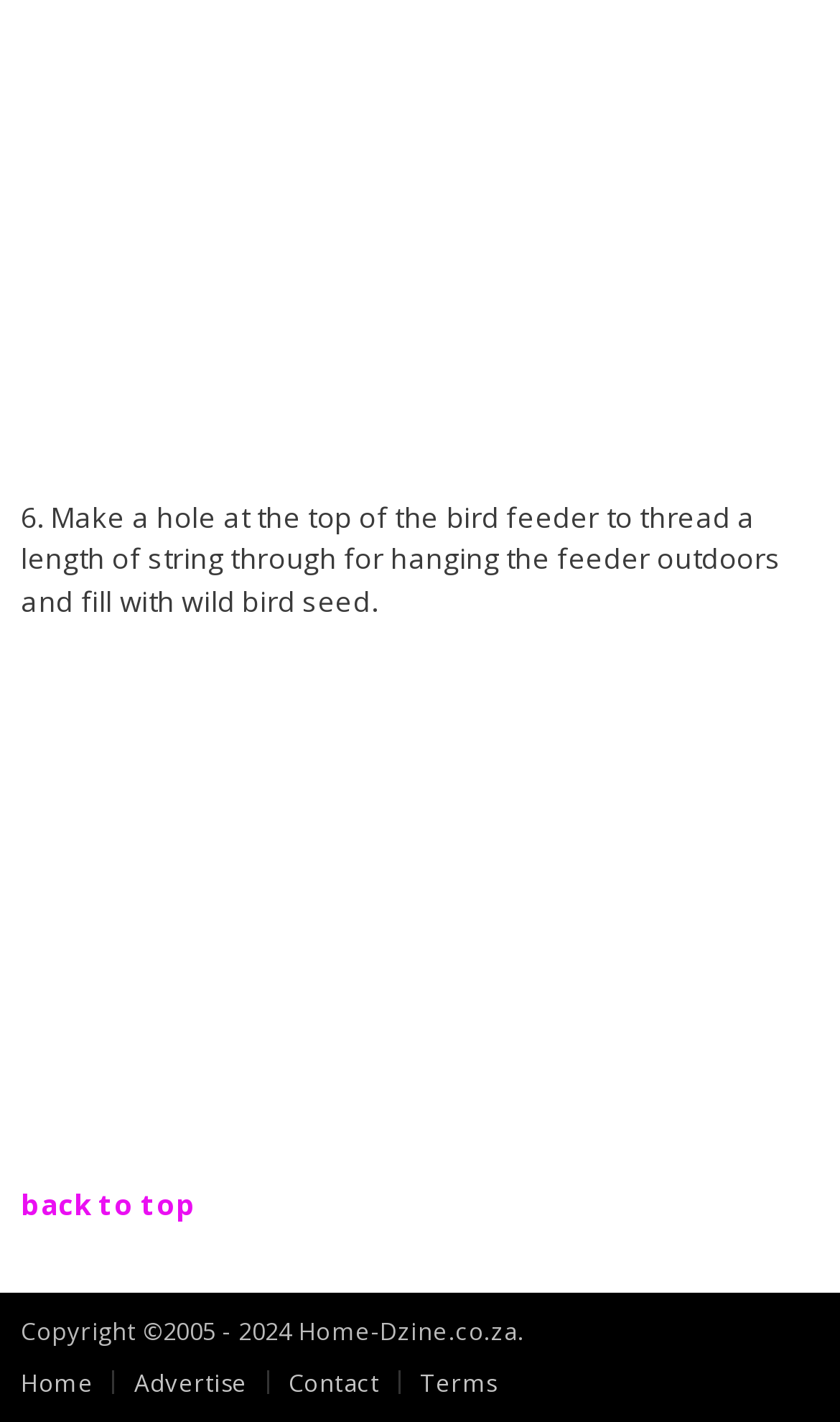What is the copyright year range of Home-Dzine.co.za?
Please ensure your answer is as detailed and informative as possible.

The copyright information at the bottom of the webpage indicates that the copyright year range of Home-Dzine.co.za is from 2005 to 2024.